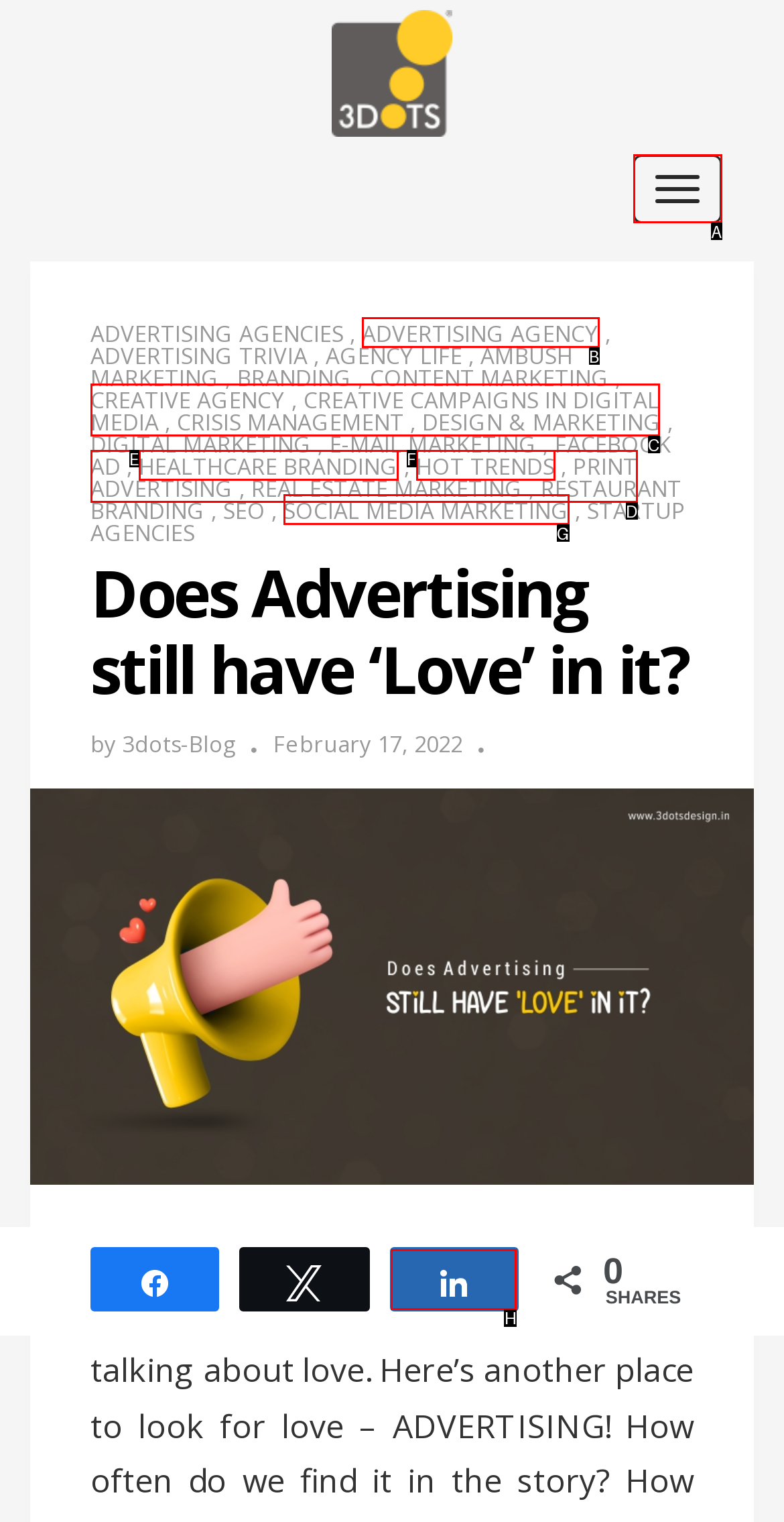Choose the HTML element that aligns with the description: Creative Campaigns in Digital Media. Indicate your choice by stating the letter.

C